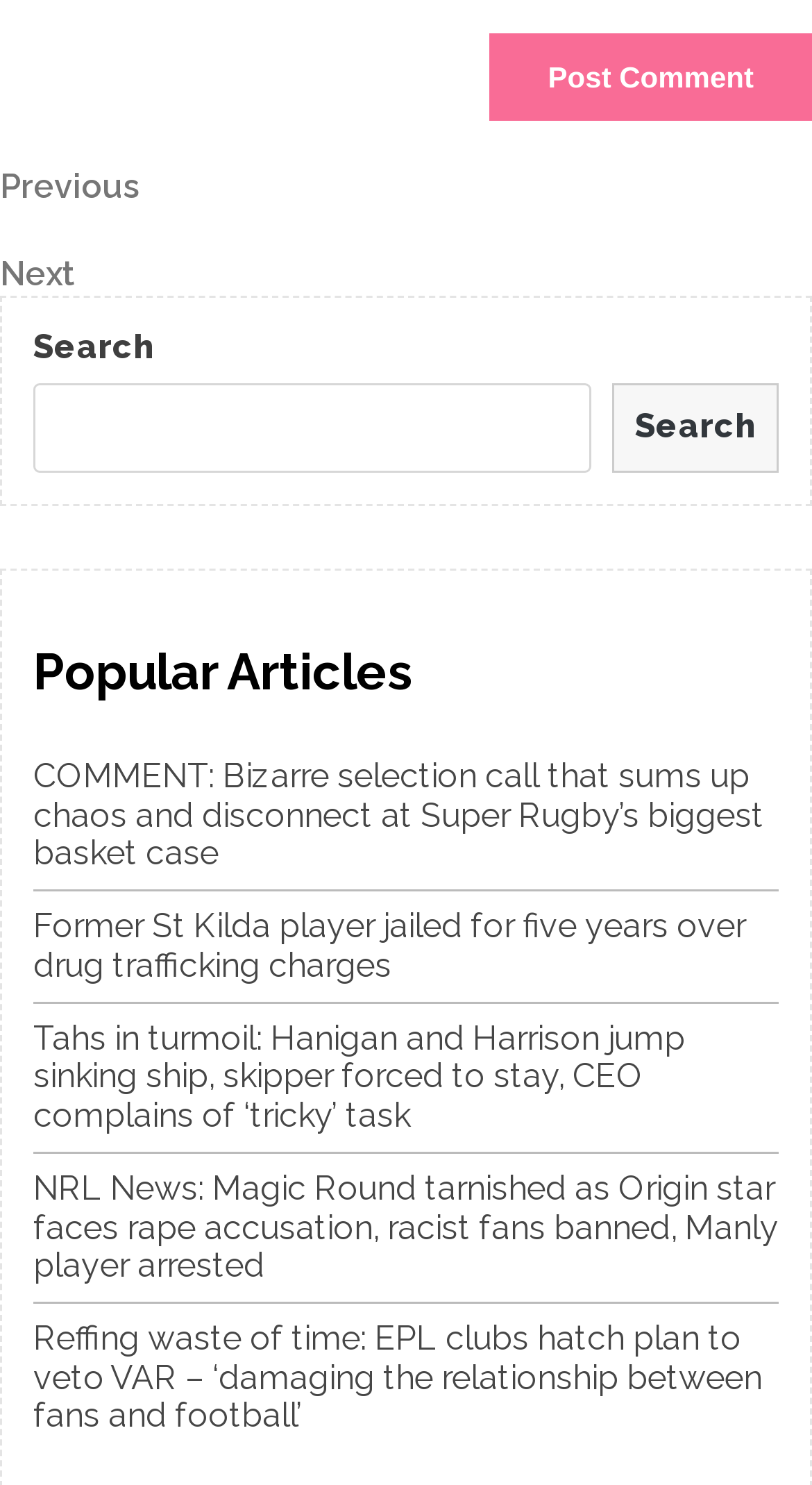Identify the bounding box coordinates of the element that should be clicked to fulfill this task: "Search for specific content". The coordinates should be provided as four float numbers between 0 and 1, i.e., [left, top, right, bottom].

[0.041, 0.22, 0.19, 0.246]